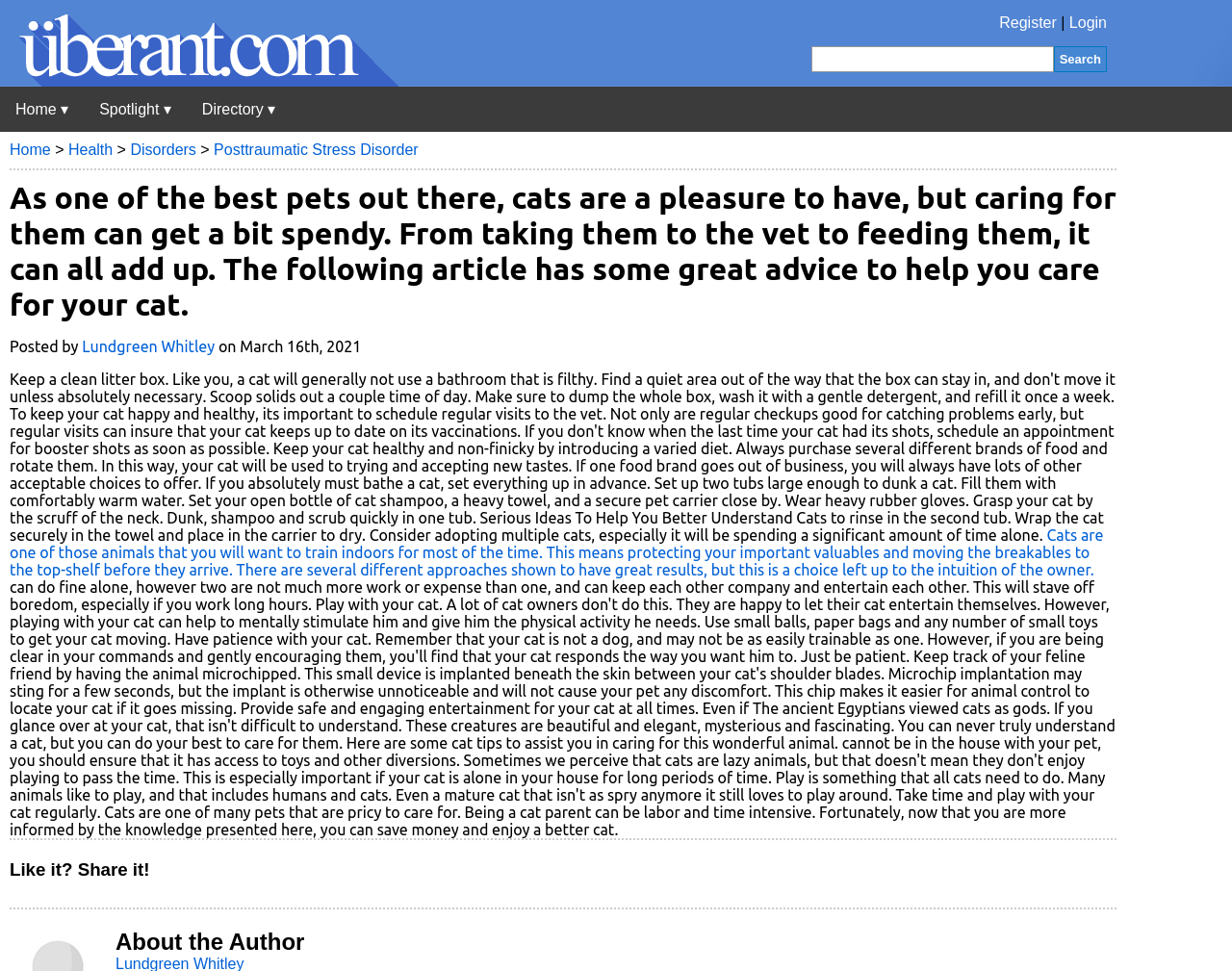Pinpoint the bounding box coordinates of the area that should be clicked to complete the following instruction: "Go to the home page". The coordinates must be given as four float numbers between 0 and 1, i.e., [left, top, right, bottom].

[0.0, 0.089, 0.068, 0.136]